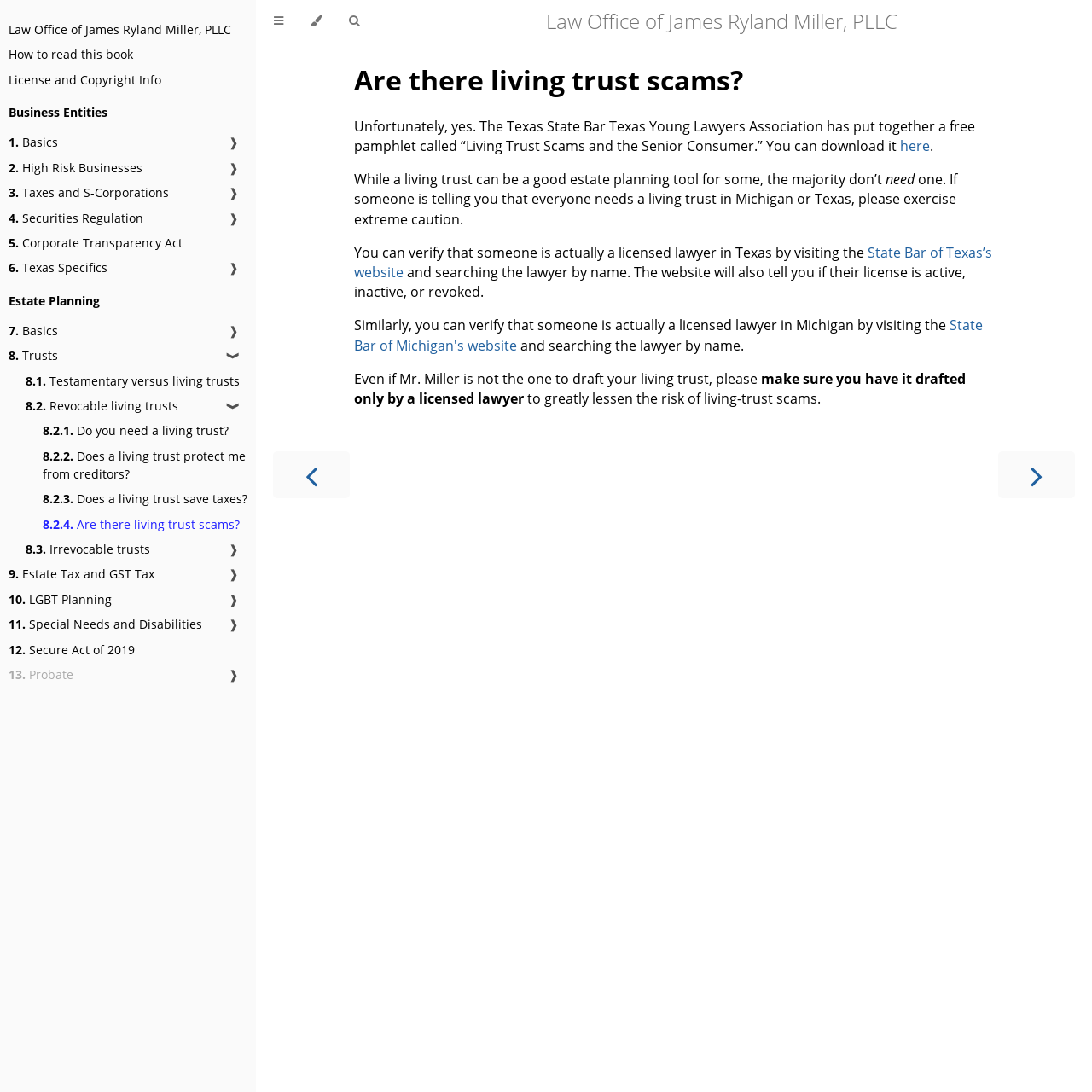Please provide the bounding box coordinates for the element that needs to be clicked to perform the instruction: "Verify a lawyer's license on the State Bar of Texas's website". The coordinates must consist of four float numbers between 0 and 1, formatted as [left, top, right, bottom].

[0.324, 0.223, 0.909, 0.258]